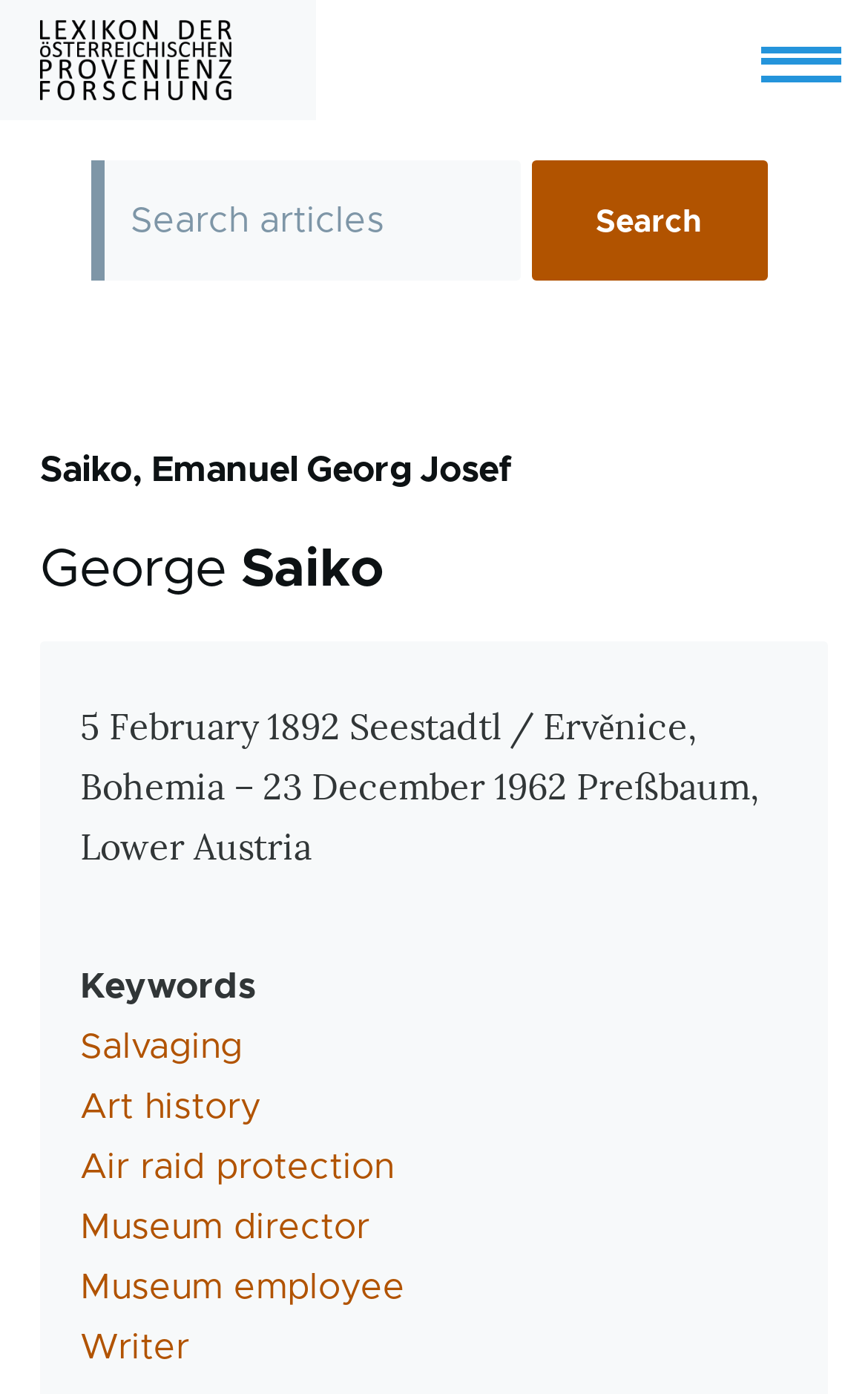Pinpoint the bounding box coordinates of the area that must be clicked to complete this instruction: "Read about Salvaging".

[0.092, 0.738, 0.279, 0.764]